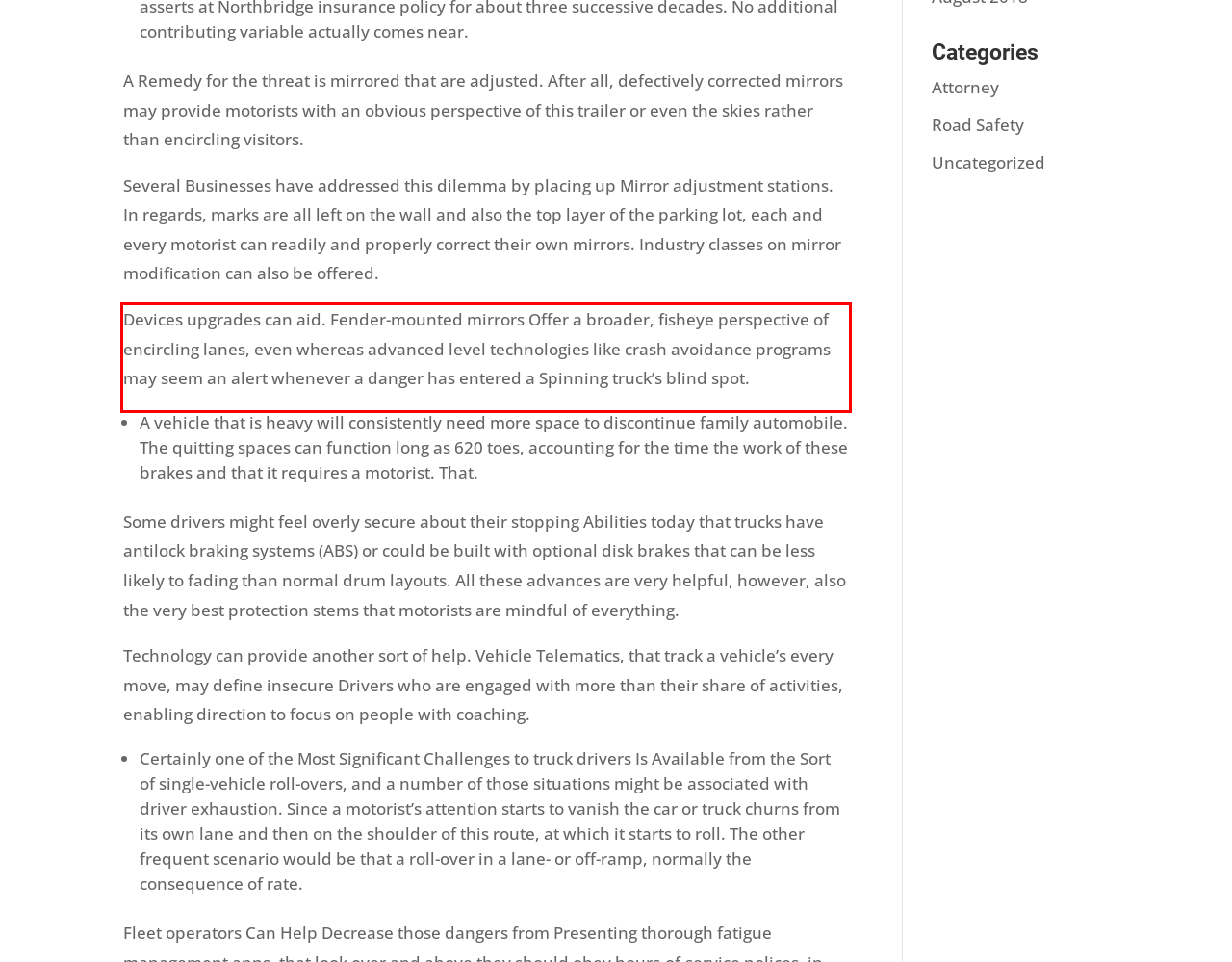Identify and extract the text within the red rectangle in the screenshot of the webpage.

Devices upgrades can aid. Fender-mounted mirrors Offer a broader, fisheye perspective of encircling lanes, even whereas advanced level technologies like crash avoidance programs may seem an alert whenever a danger has entered a Spinning truck’s blind spot.